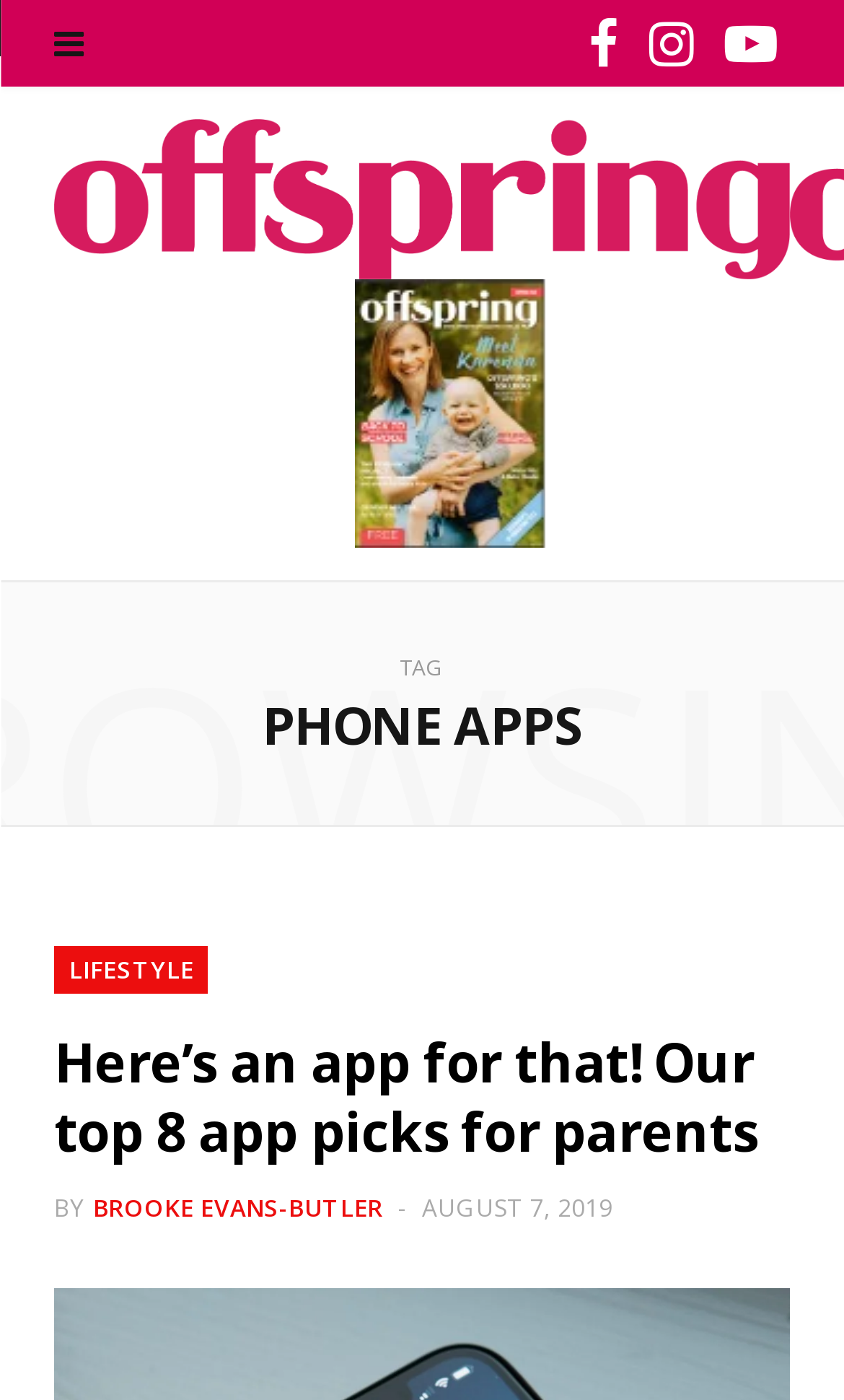Who wrote the article?
Using the information presented in the image, please offer a detailed response to the question.

I found the link element with the text 'BROOKE EVANS-BUTLER' next to the 'BY' text, which suggests that it is the author of the article.